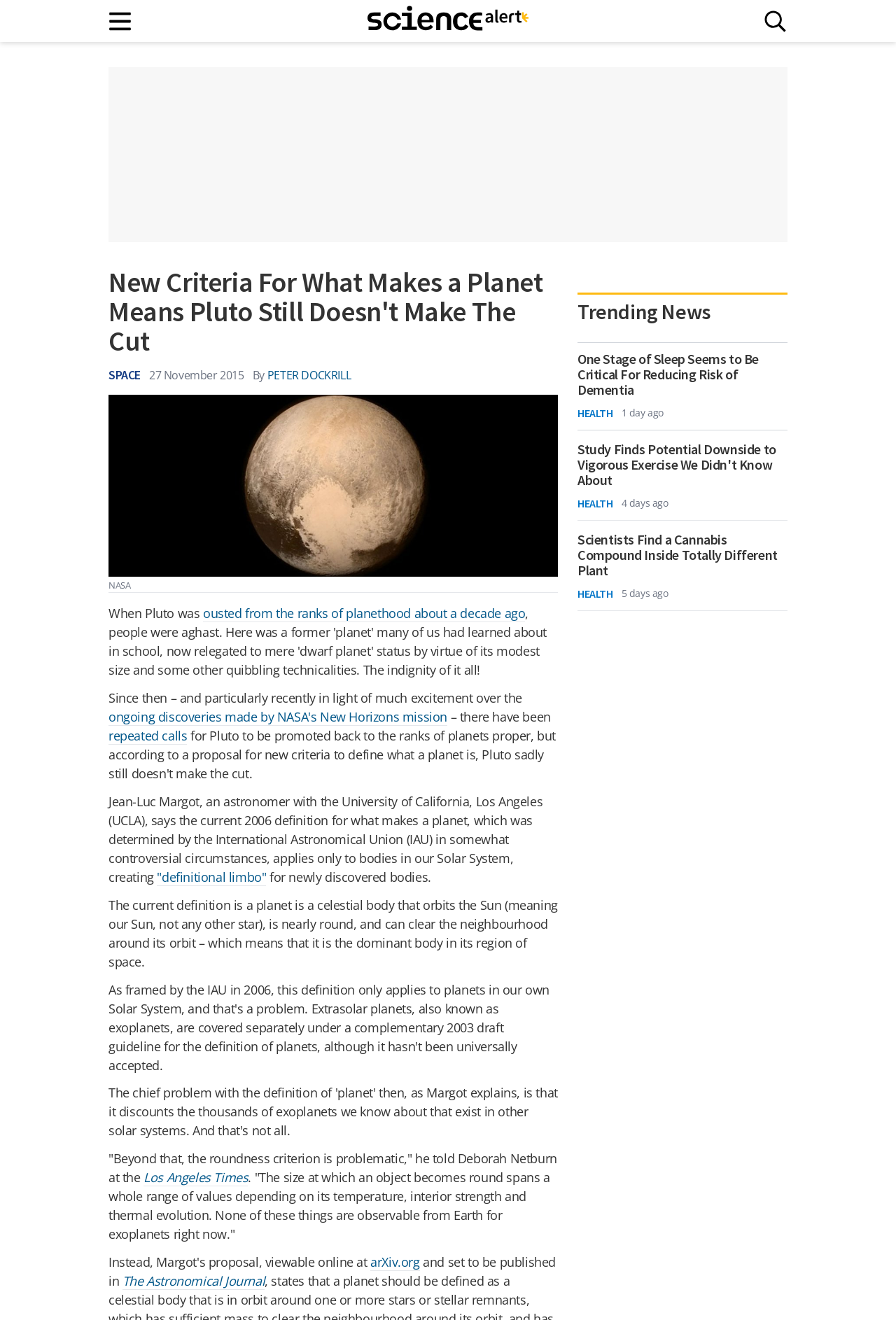What is the category of the trending news article?
Look at the image and provide a short answer using one word or a phrase.

HEALTH